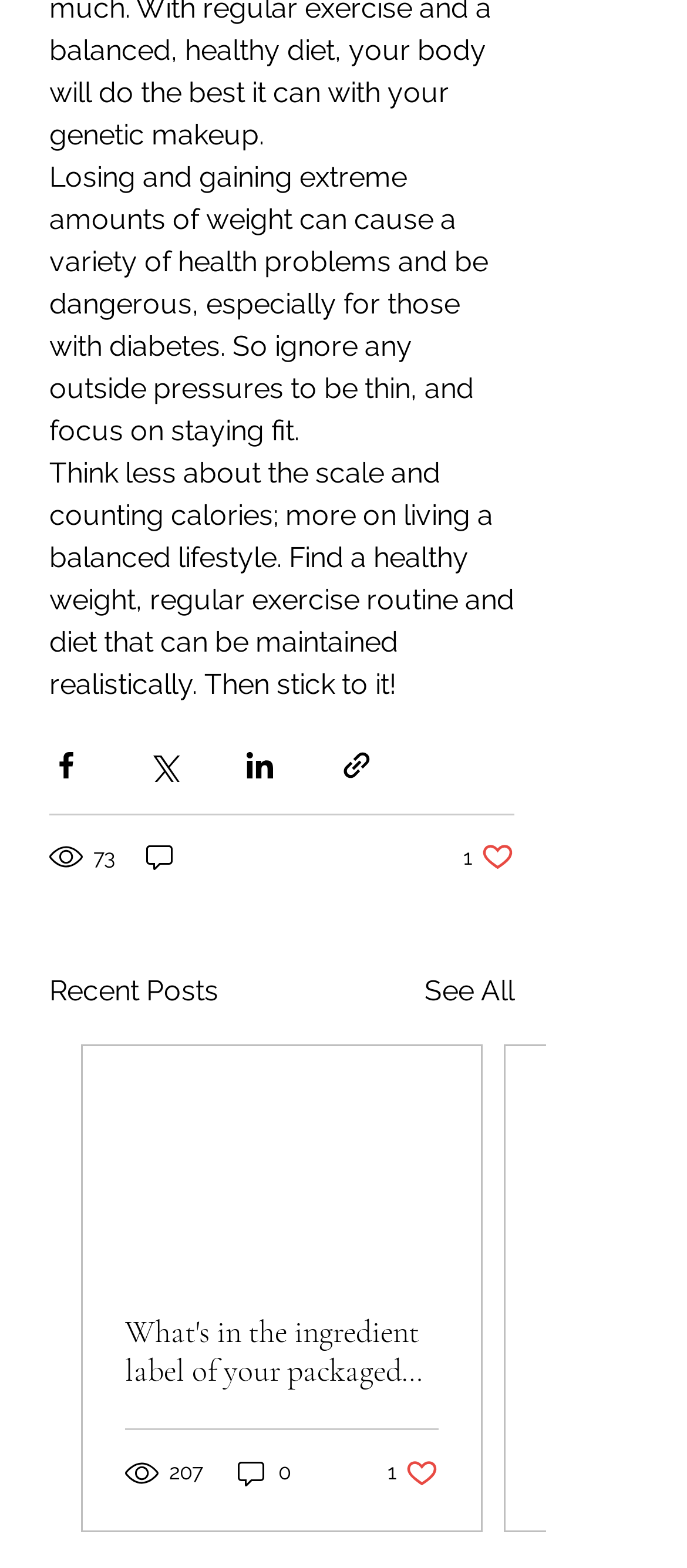Determine the bounding box coordinates of the region I should click to achieve the following instruction: "See all recent posts". Ensure the bounding box coordinates are four float numbers between 0 and 1, i.e., [left, top, right, bottom].

[0.618, 0.619, 0.749, 0.646]